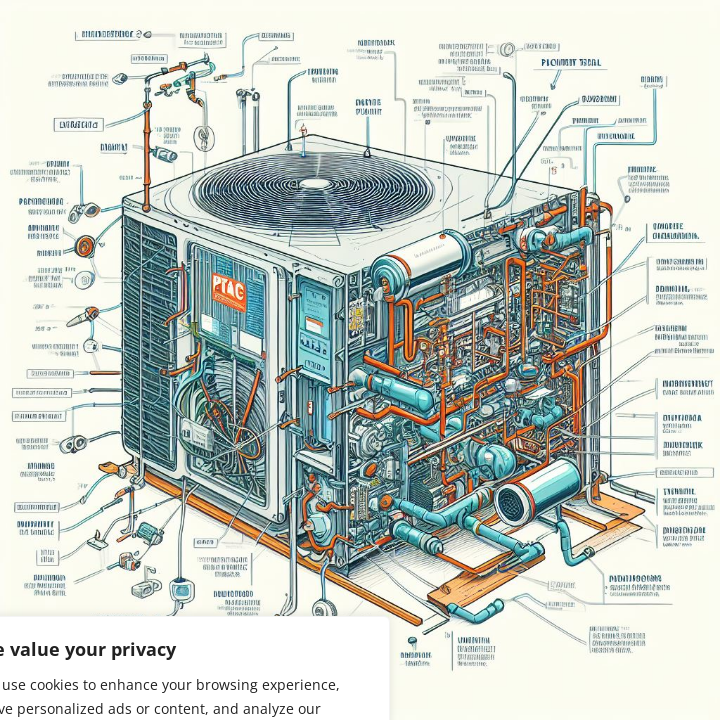Give a one-word or phrase response to the following question: What are the key elements highlighted in the diagram?

Compressor, evaporator, and control systems